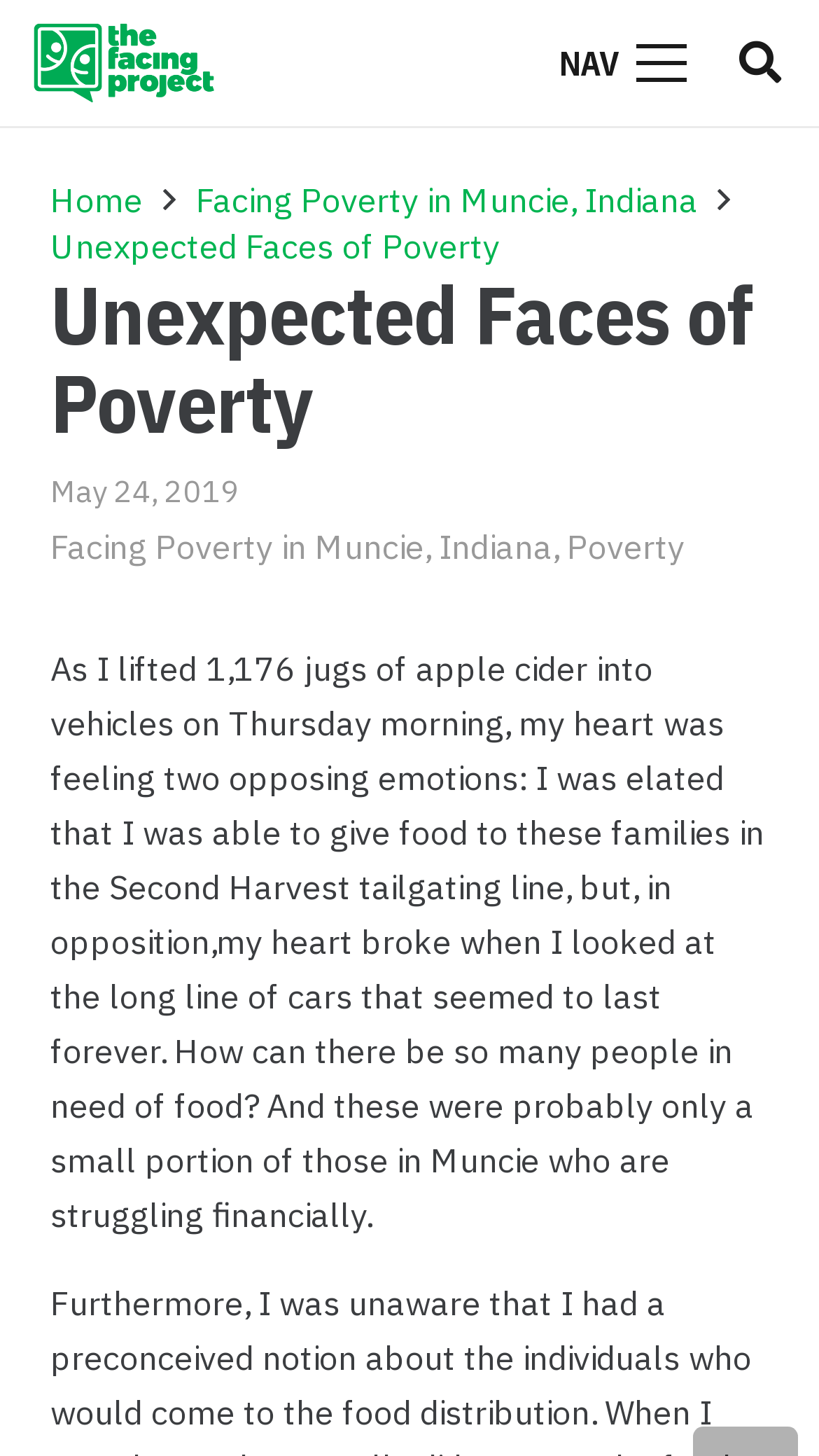Identify the bounding box coordinates of the region that should be clicked to execute the following instruction: "Click the logo".

[0.041, 0.014, 0.264, 0.072]